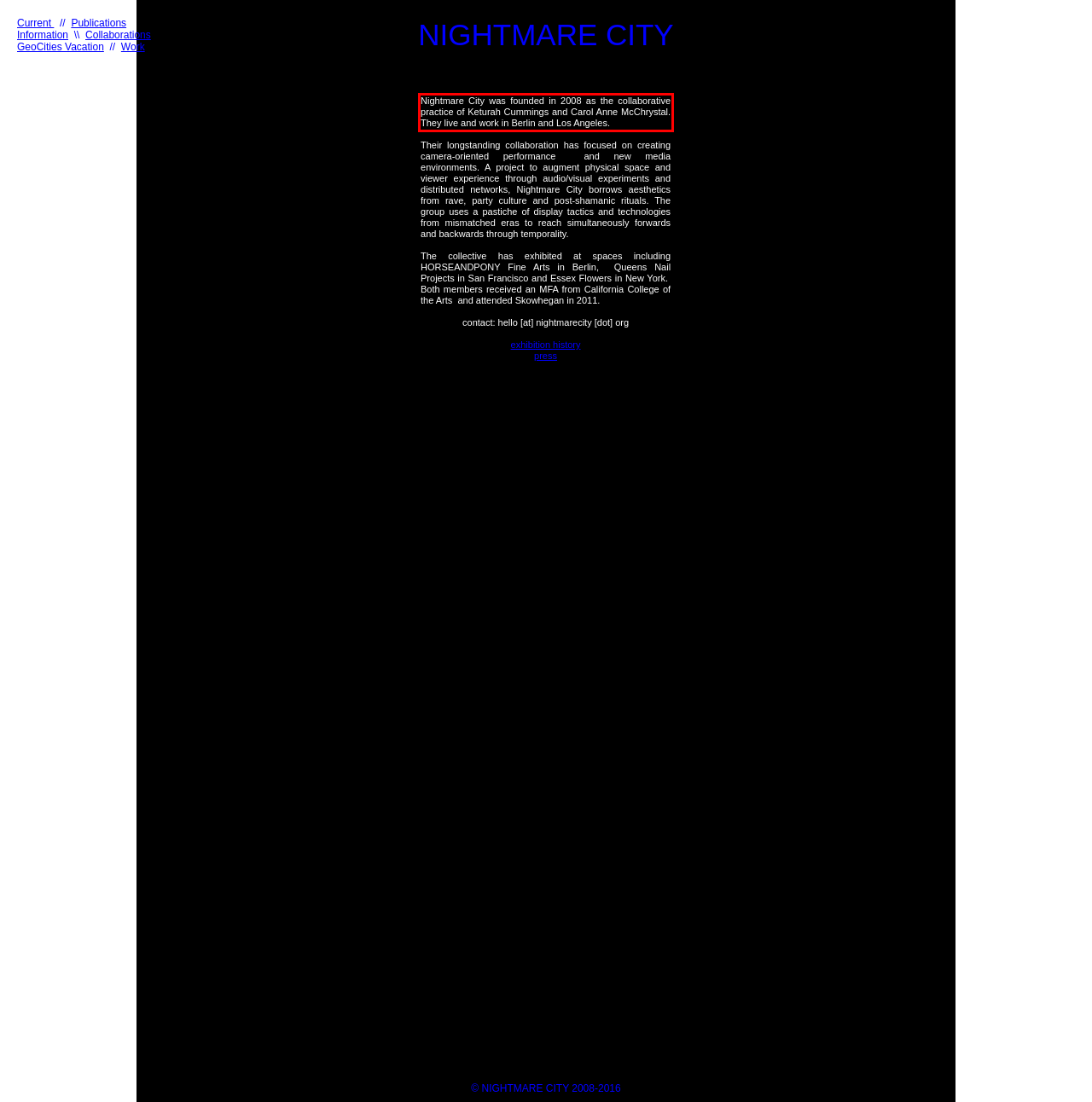You are given a screenshot showing a webpage with a red bounding box. Perform OCR to capture the text within the red bounding box.

Nightmare City was founded in 2008 as the collaborative practice of Keturah Cummings and Carol Anne McChrystal. They live and work in Berlin and Los Angeles.